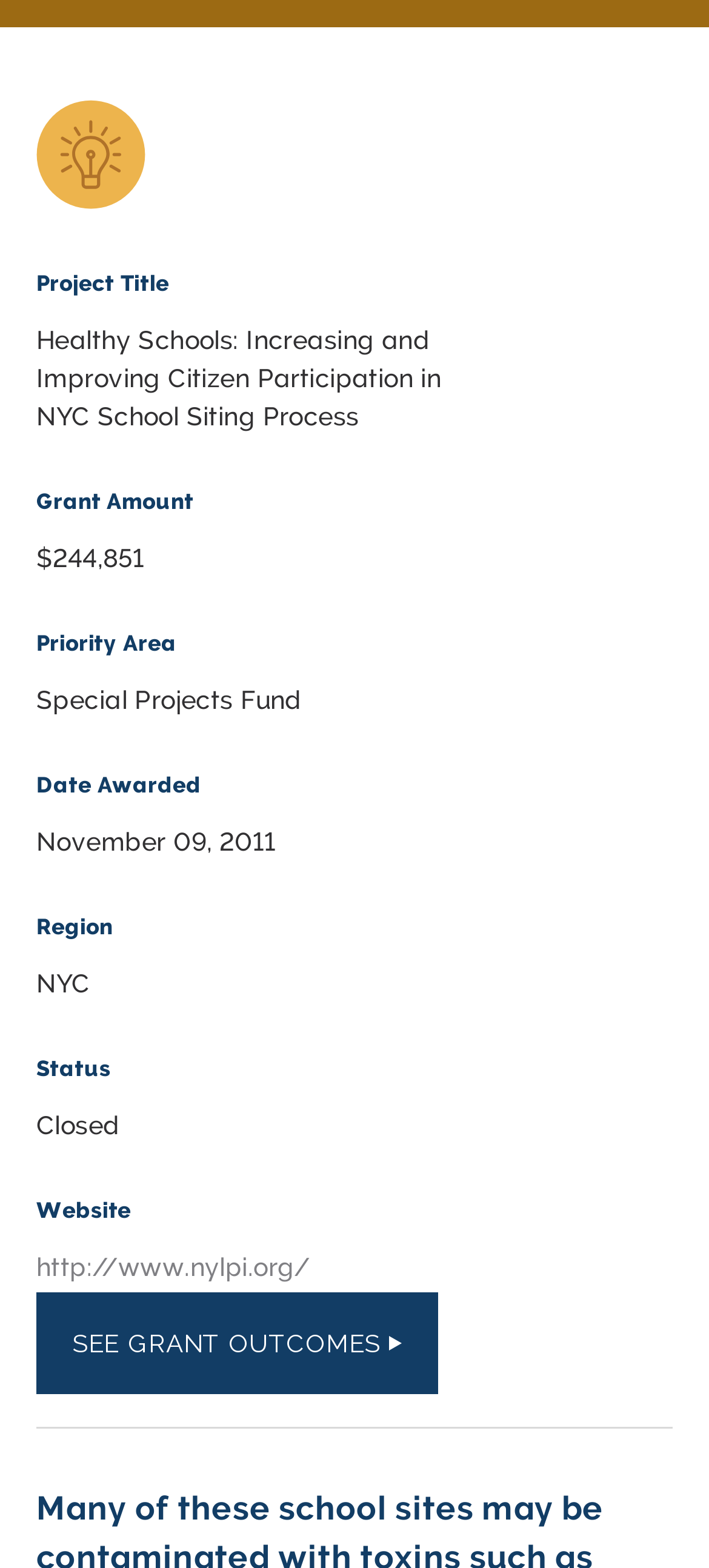Determine the bounding box coordinates of the UI element that matches the following description: "http://www.nylpi.org/". The coordinates should be four float numbers between 0 and 1 in the format [left, top, right, bottom].

[0.051, 0.799, 0.438, 0.817]